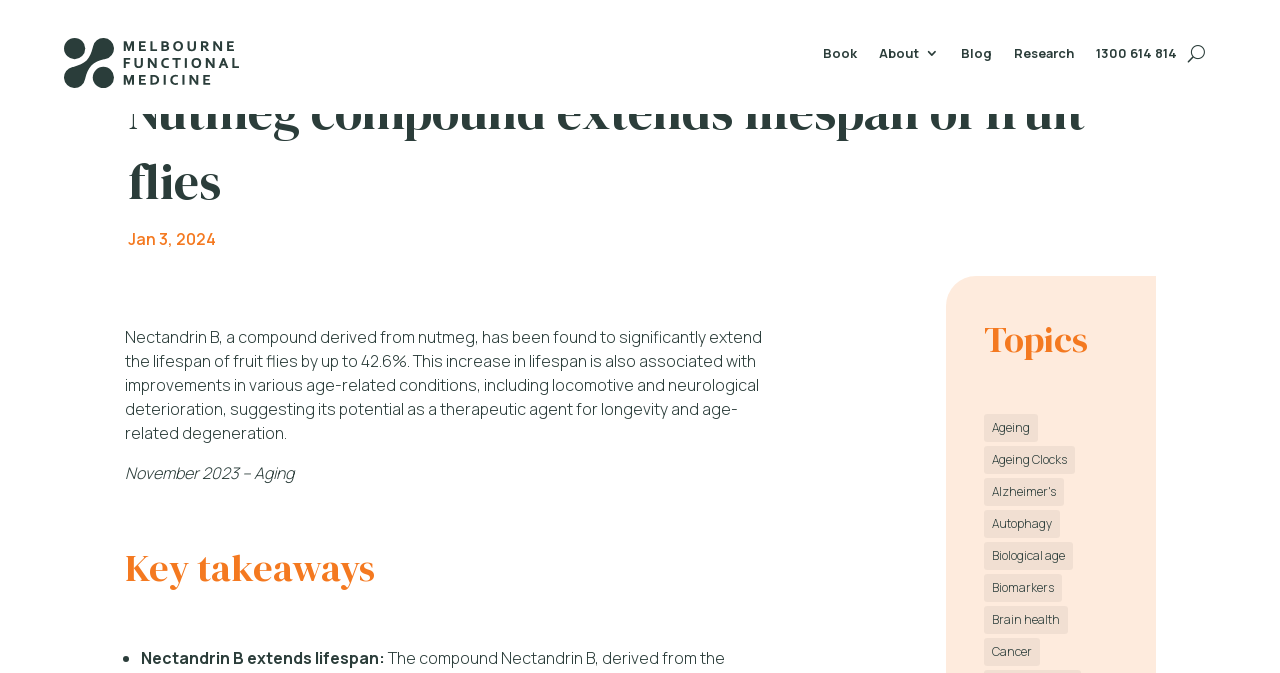Reply to the question with a brief word or phrase: What is the date mentioned in the article?

Jan 3, 2024